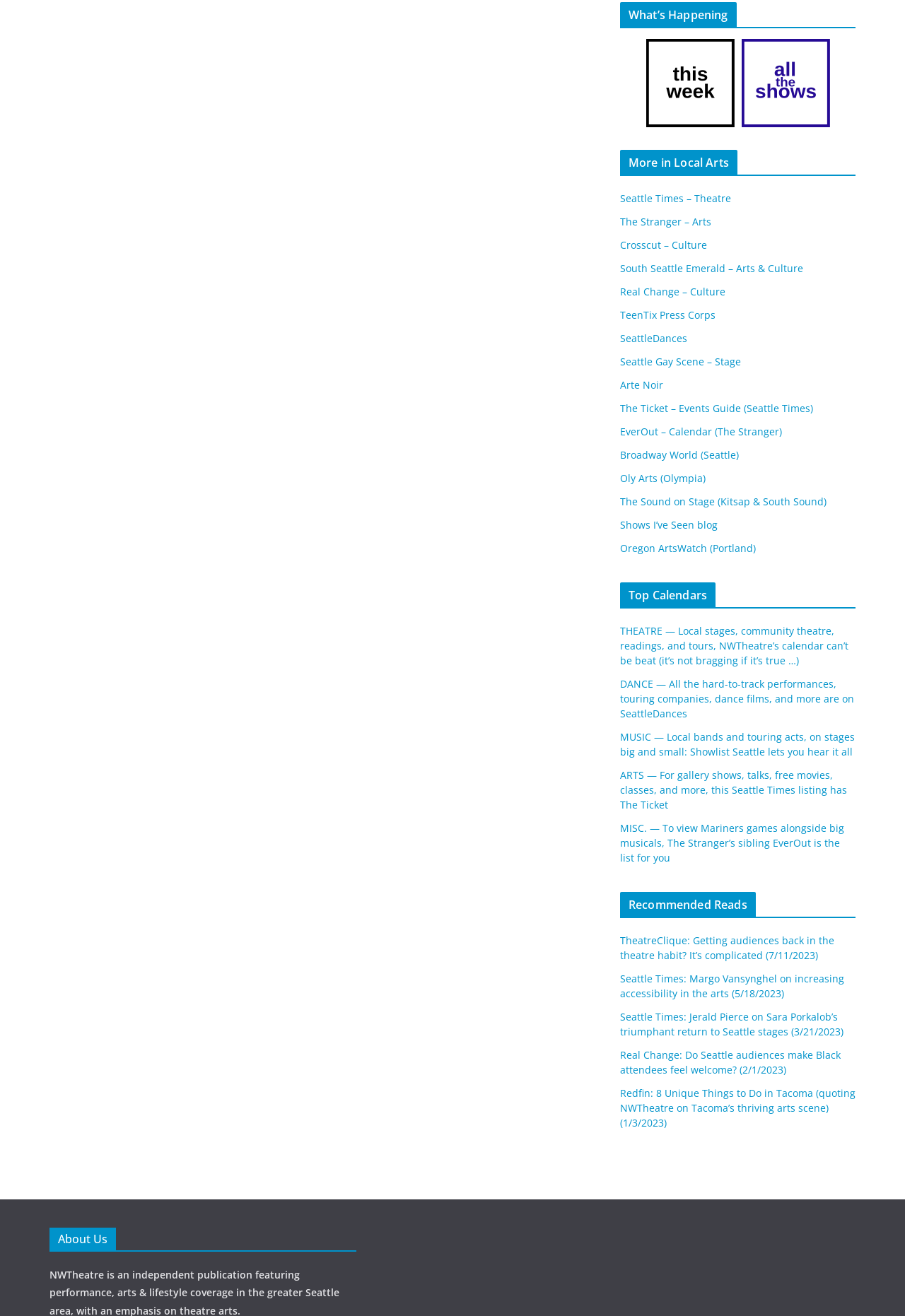Please identify the bounding box coordinates of the clickable region that I should interact with to perform the following instruction: "Click on 'What’s Happening'". The coordinates should be expressed as four float numbers between 0 and 1, i.e., [left, top, right, bottom].

[0.685, 0.002, 0.945, 0.022]